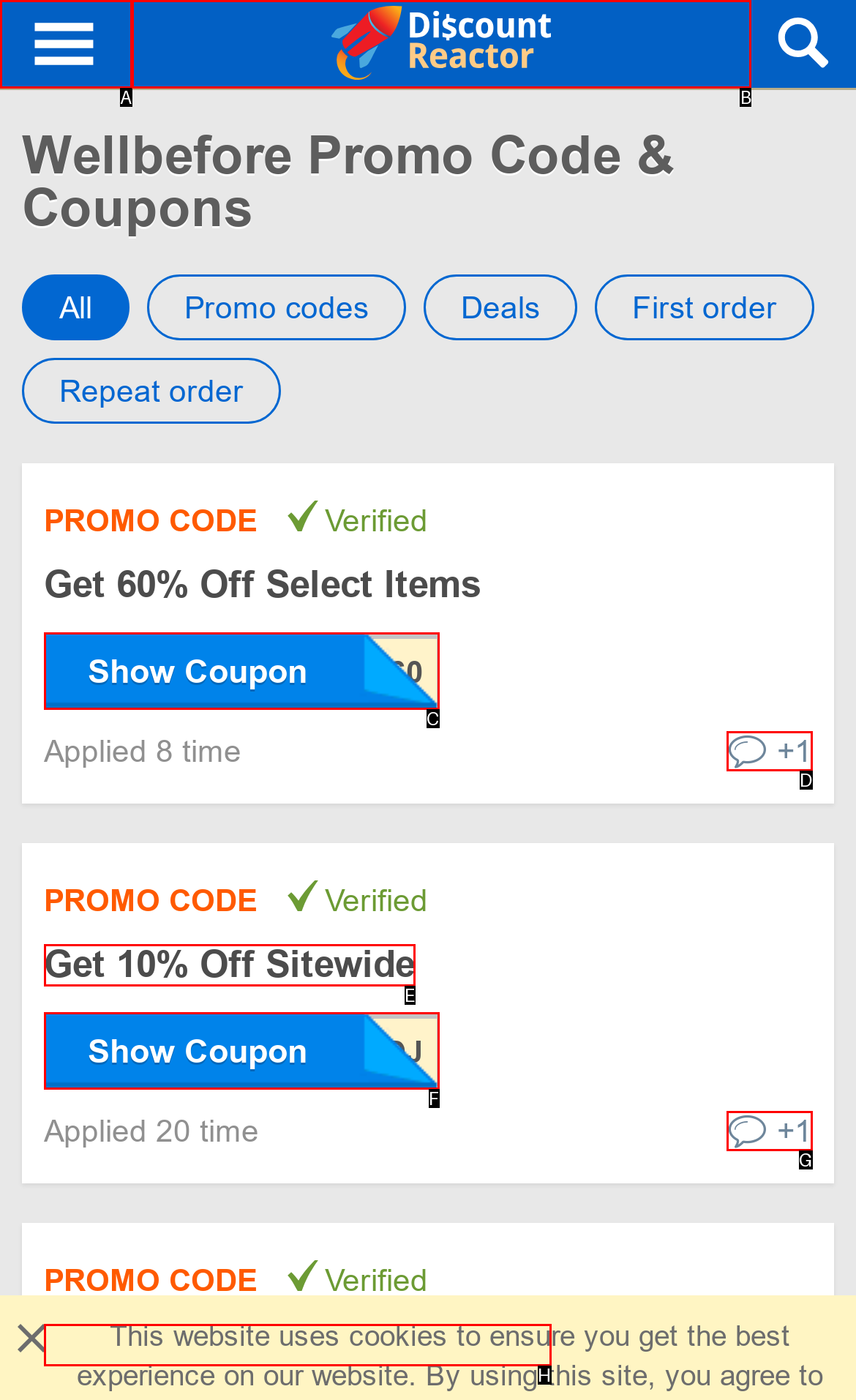Which option aligns with the description: +1? Respond by selecting the correct letter.

G